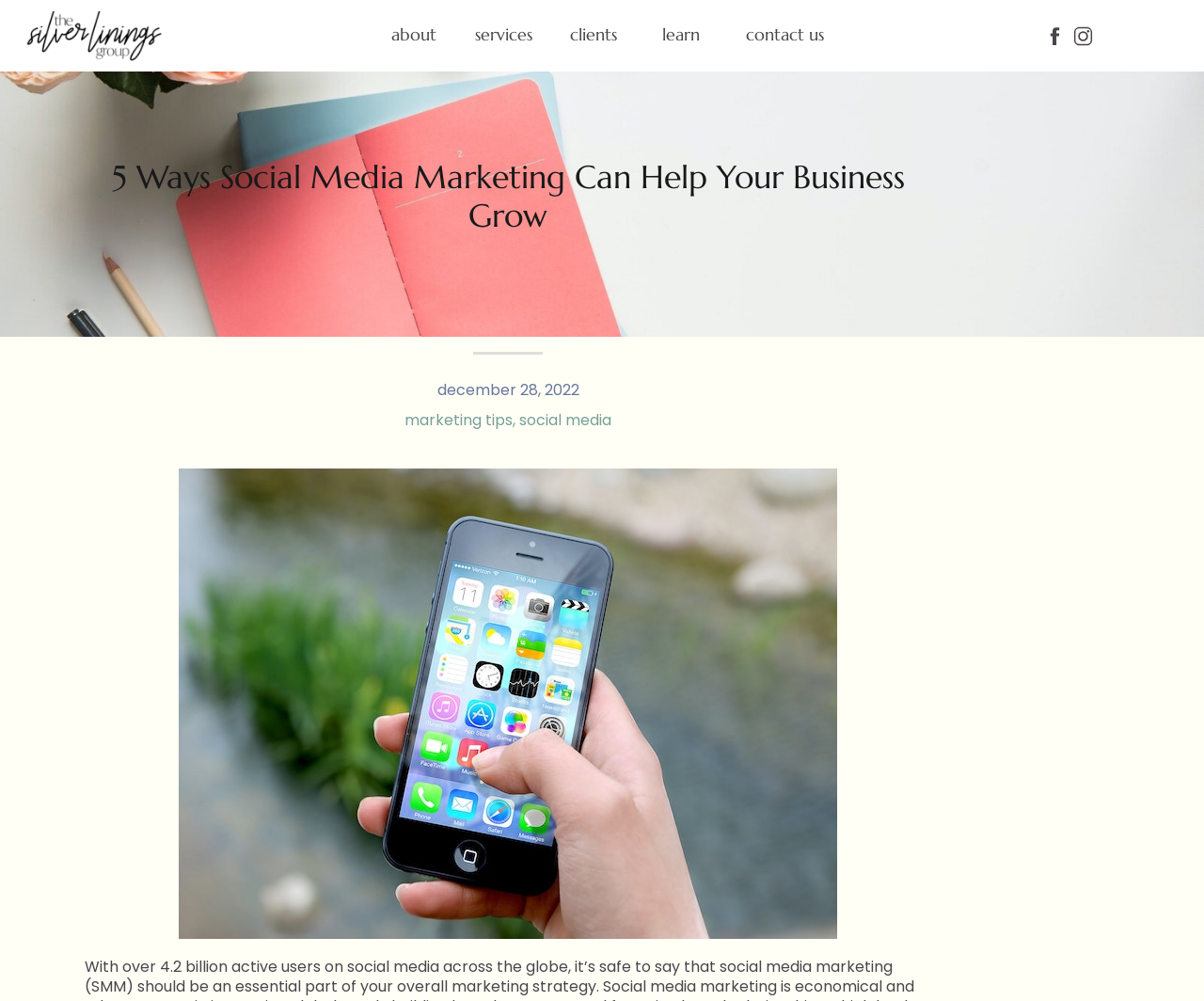Respond to the question with just a single word or phrase: 
How many images are there on the page?

2